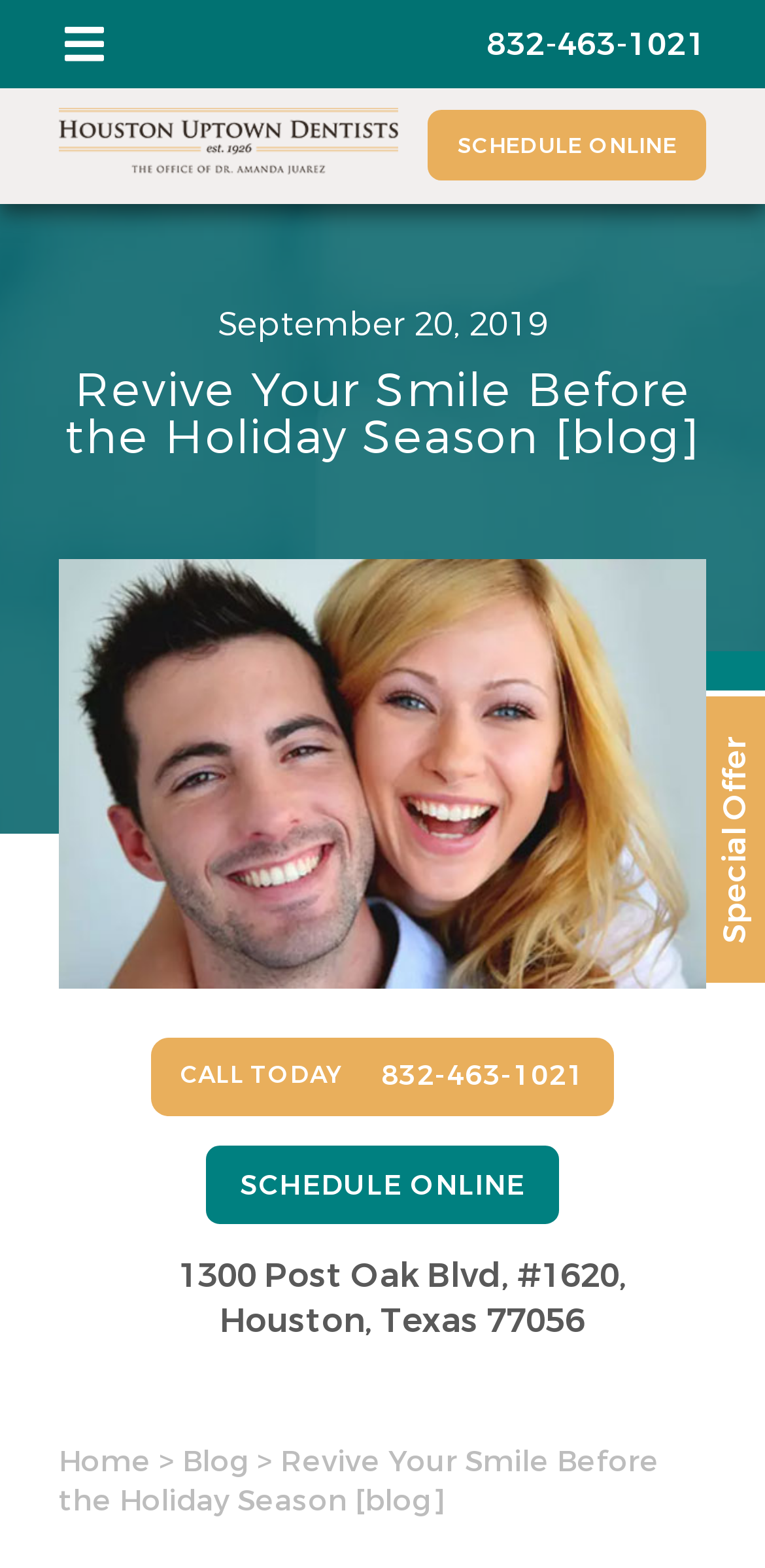Using details from the image, please answer the following question comprehensively:
What is the special offer mentioned on the page?

I found a static text element with the text 'Special Offer' which is located at the bottom right of the page, but it doesn't specify what the offer is.